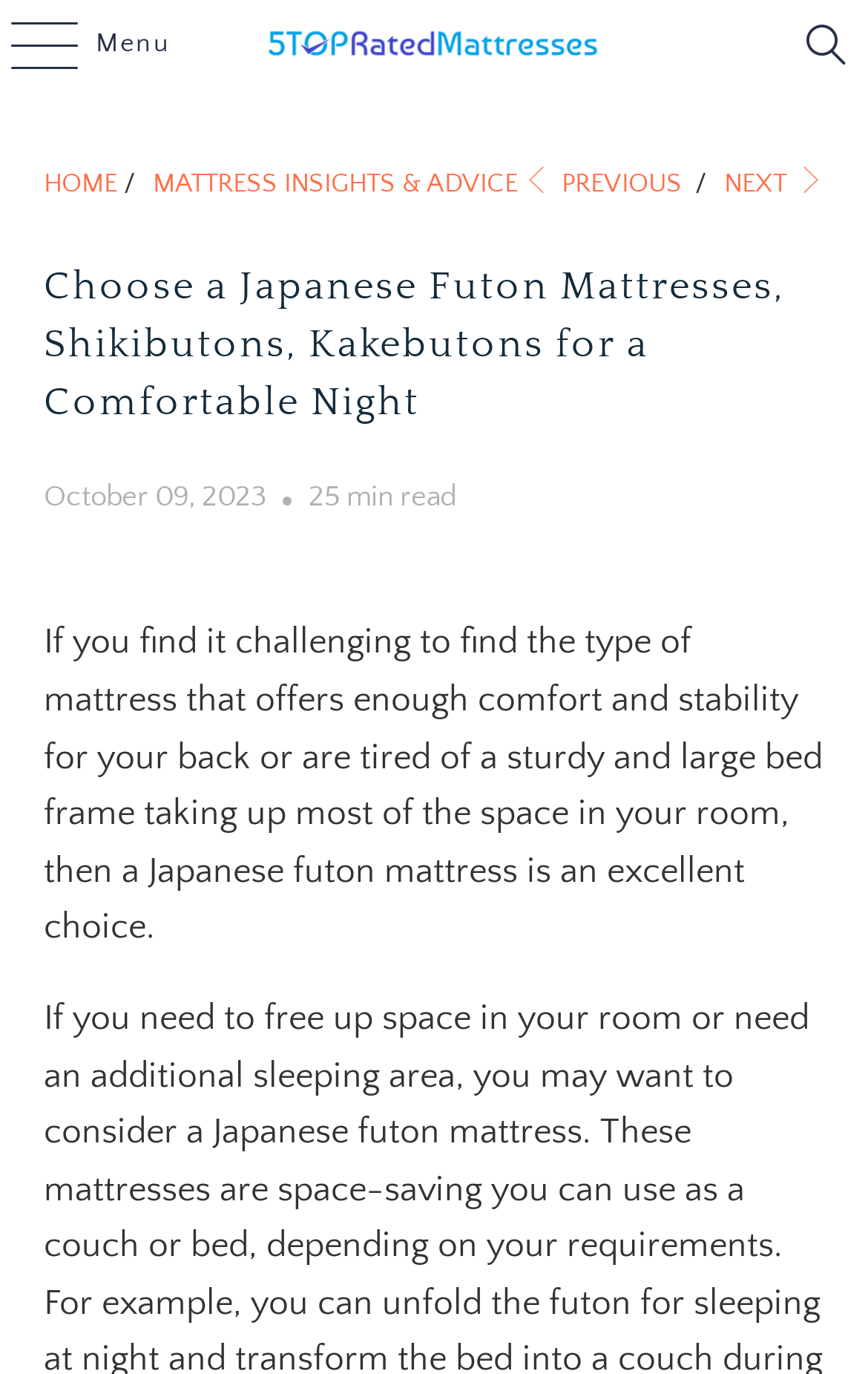What is the main benefit of using a Japanese futon mattress?
Analyze the screenshot and provide a detailed answer to the question.

According to the webpage, one of the main benefits of using a Japanese futon mattress is that it provides comfort and stability for the back. This is especially useful for people who have back problems or are tired of using large and sturdy bed frames.